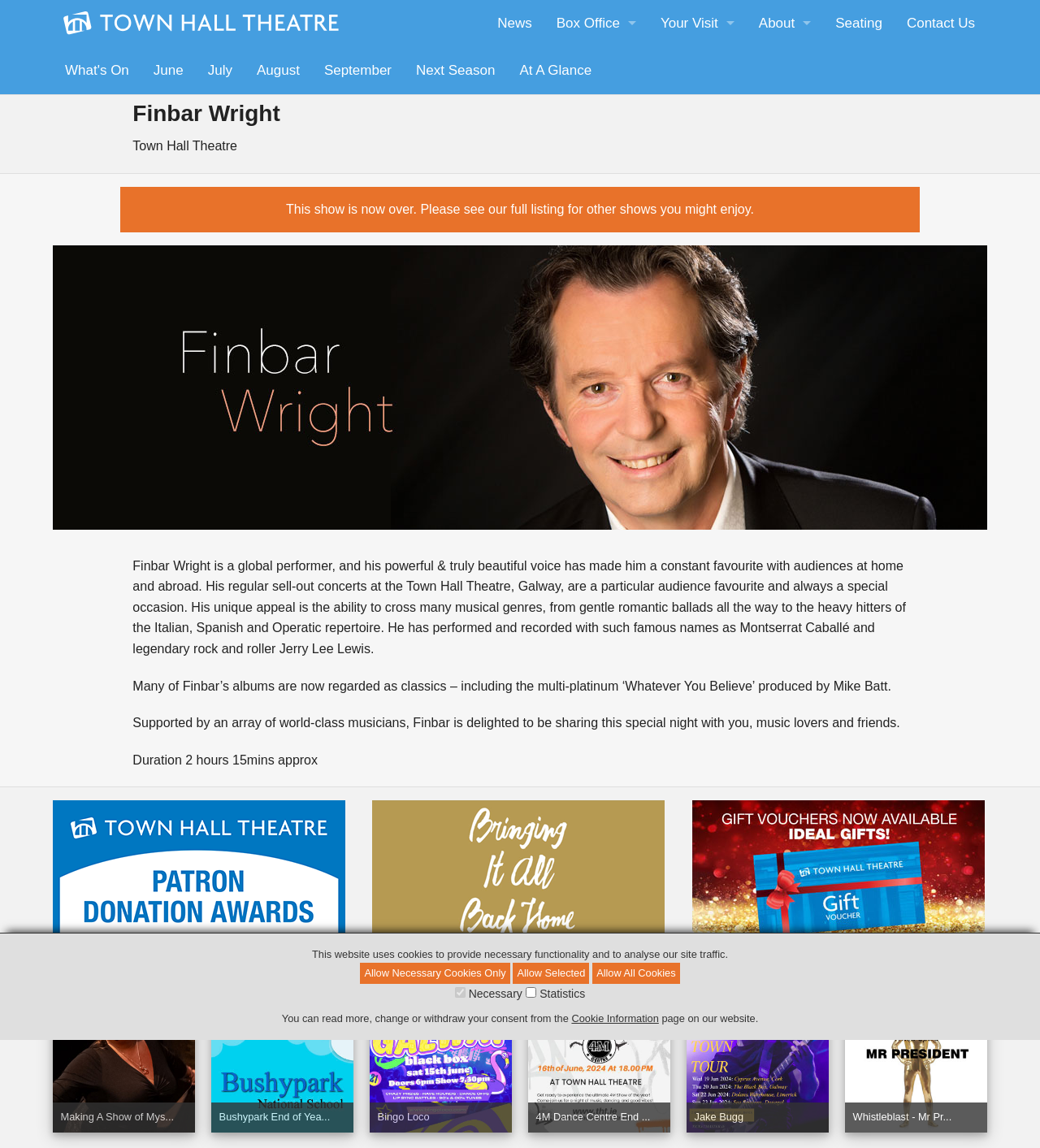How many links are there in the 'What's On' section?
Please give a well-detailed answer to the question.

The webpage has links to 'June', 'July', 'August', 'September', and 'Next Season' in the 'What's On' section, which suggests that there are 5 links in total.